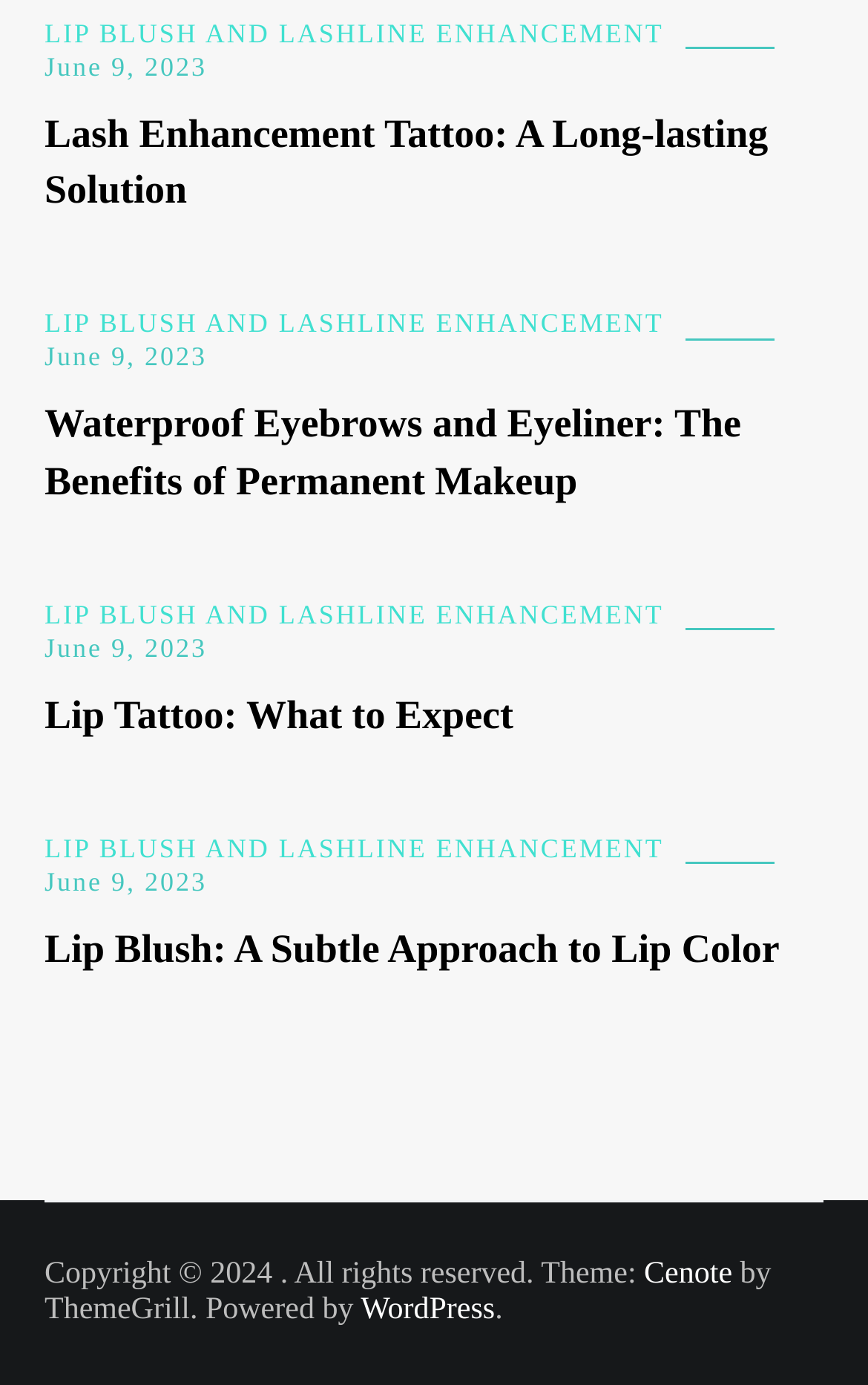Predict the bounding box of the UI element based on this description: "Lip Blush and Lashline Enhancement".

[0.051, 0.222, 0.765, 0.245]